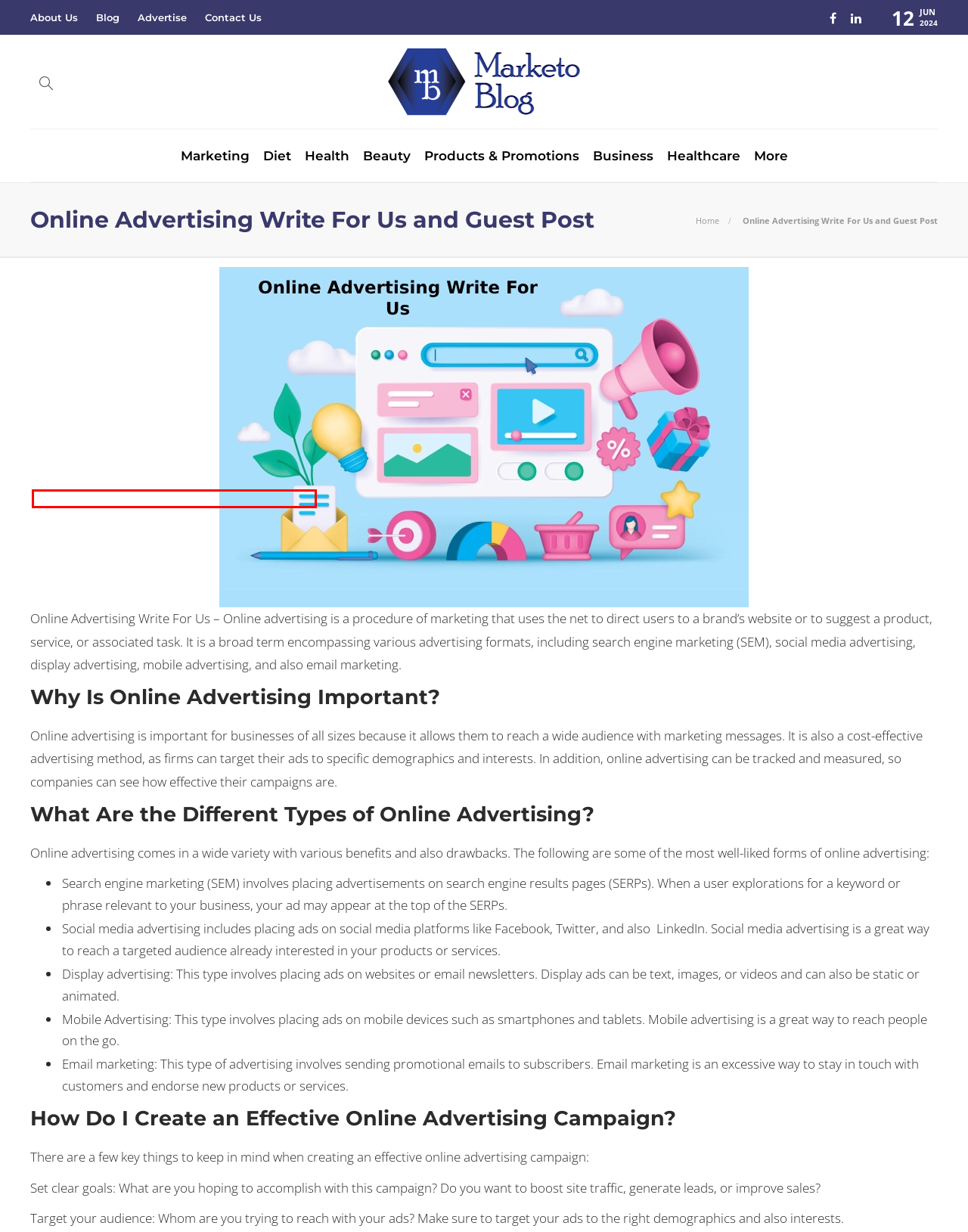Given a webpage screenshot with a UI element marked by a red bounding box, choose the description that best corresponds to the new webpage that will appear after clicking the element. The candidates are:
A. Beauty Archives - Marketo Blog
B. Products & Promotions Archives - Marketo Blog
C. Diet Archives - Marketo Blog
D. About Us - Marketo Blog
E. Agile Methodology: Key Principles and Techniques
F. Stay Entertained Anywhere: A Guide to Online Slot Games for Travelers
G. More Archives - Marketo Blog
H. Decathlon Gaur City Mall, Noida | Best For Adventure & Sports Lovers

A